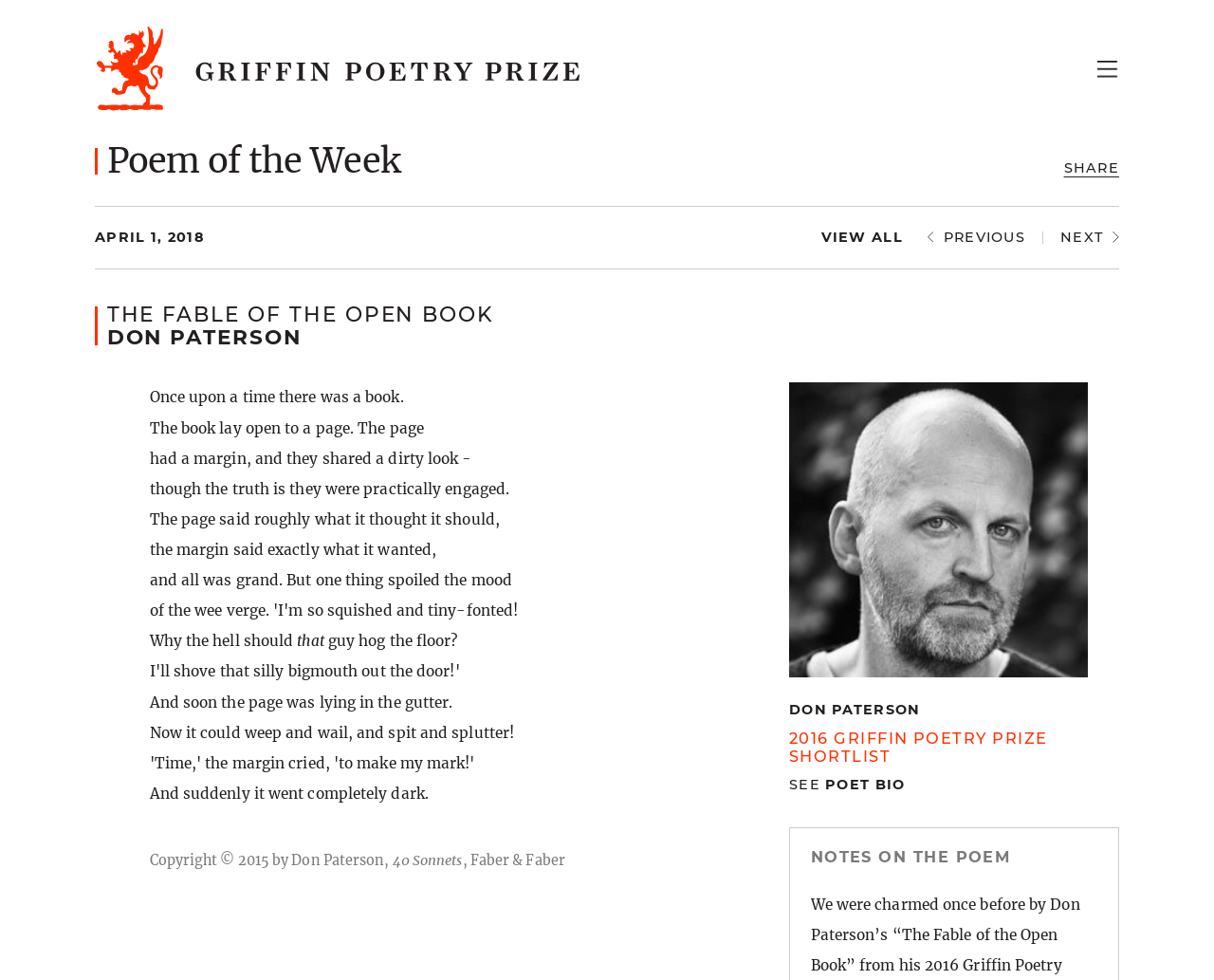Identify the bounding box coordinates of the clickable region to carry out the given instruction: "Toggle the navigation menu".

[0.897, 0.054, 0.928, 0.088]